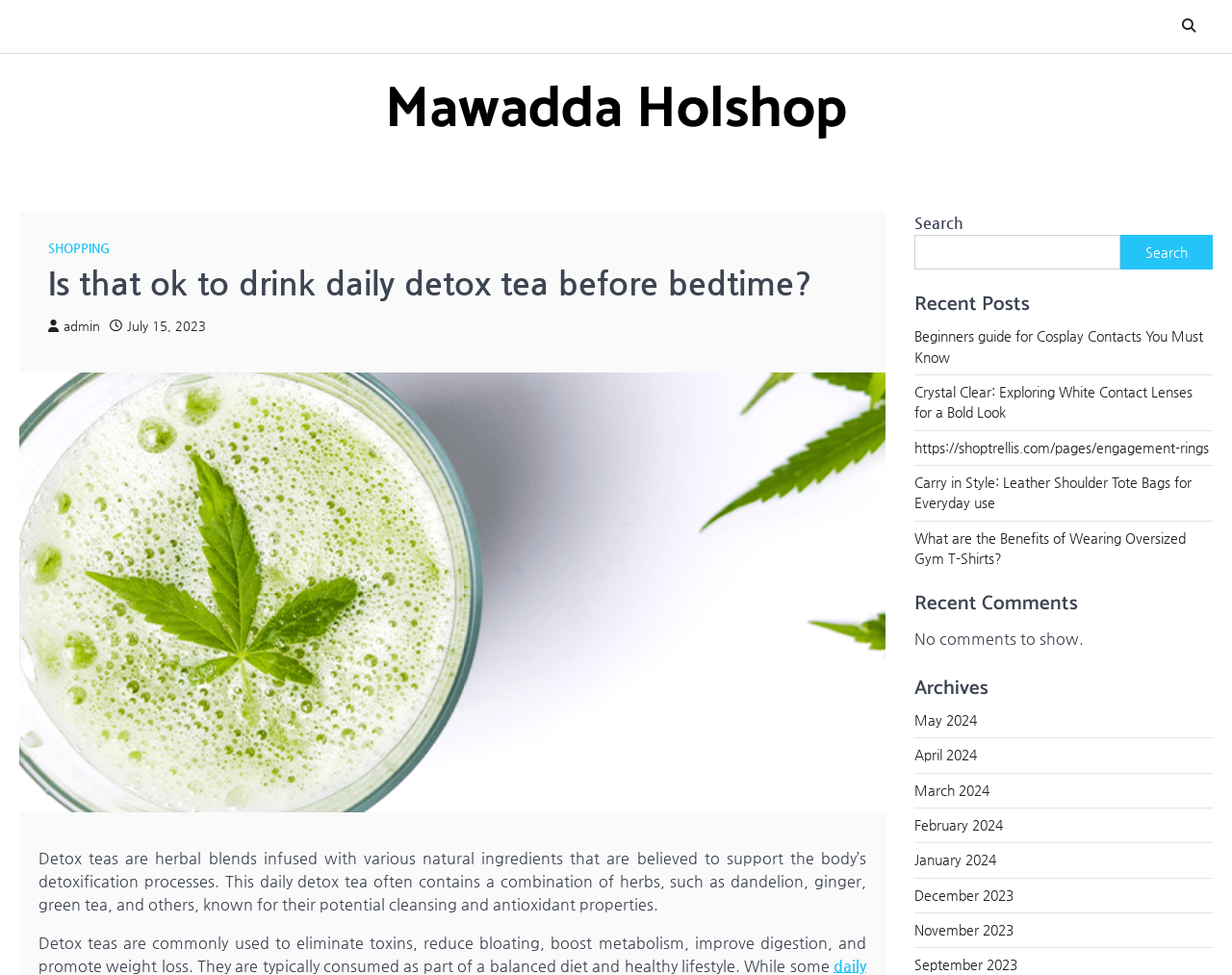Find the bounding box coordinates for the element described here: "April 2024".

[0.742, 0.766, 0.793, 0.782]